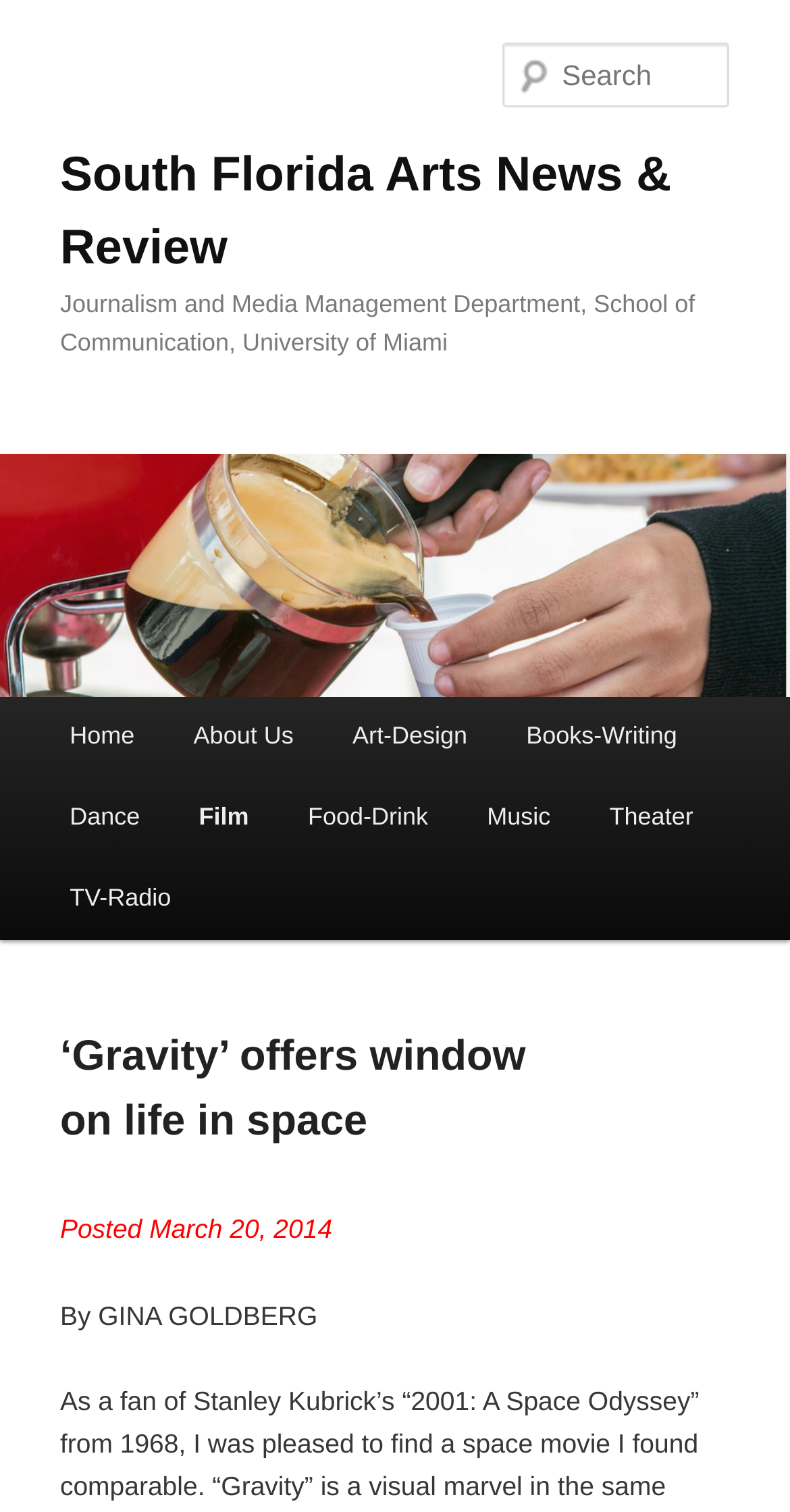Please identify the bounding box coordinates of the area that needs to be clicked to follow this instruction: "Read about art and design".

[0.409, 0.461, 0.629, 0.514]